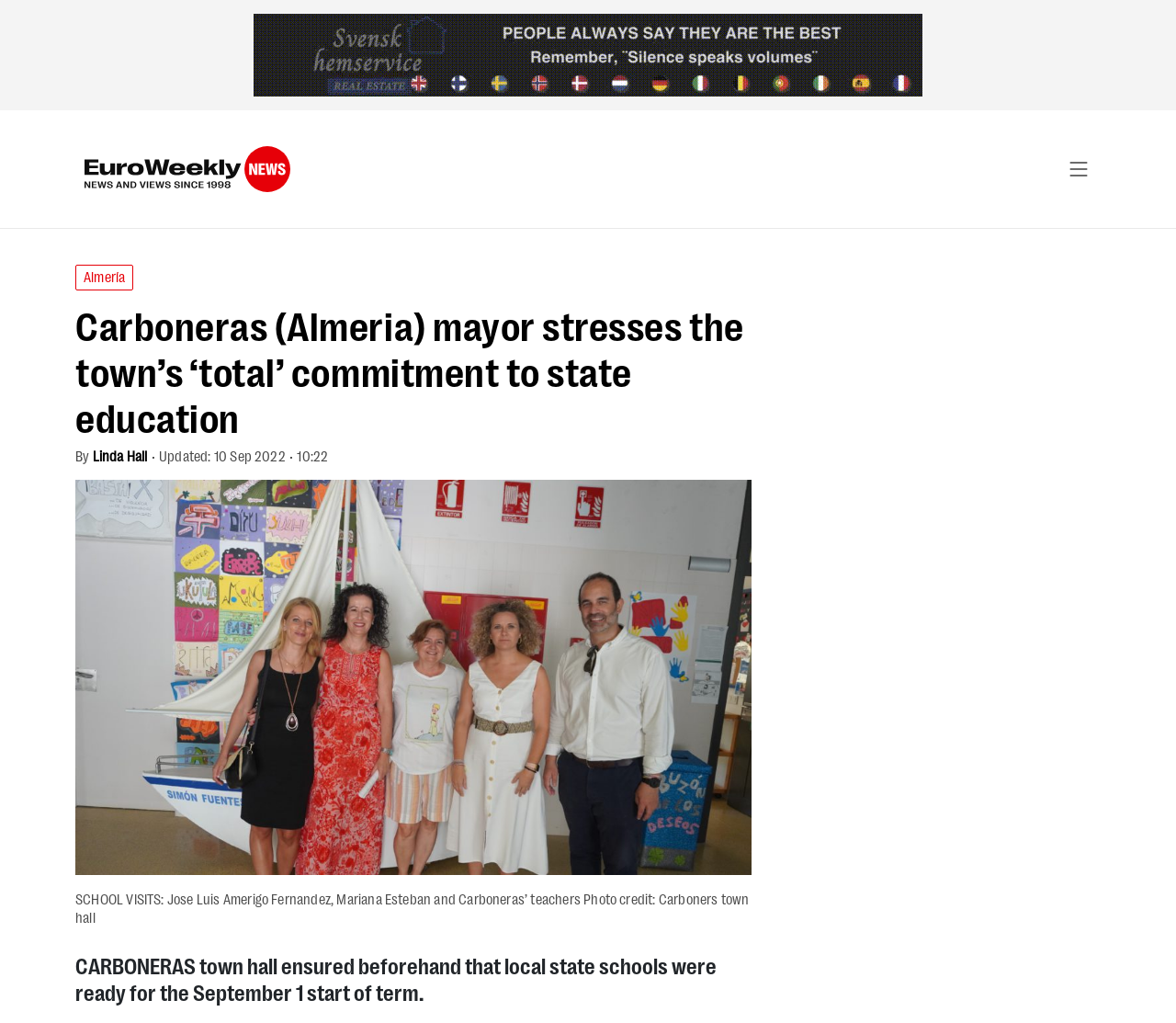Locate the UI element described by Linda Hall and provide its bounding box coordinates. Use the format (top-left x, top-left y, bottom-right x, bottom-right y) with all values as floating point numbers between 0 and 1.

[0.079, 0.437, 0.125, 0.454]